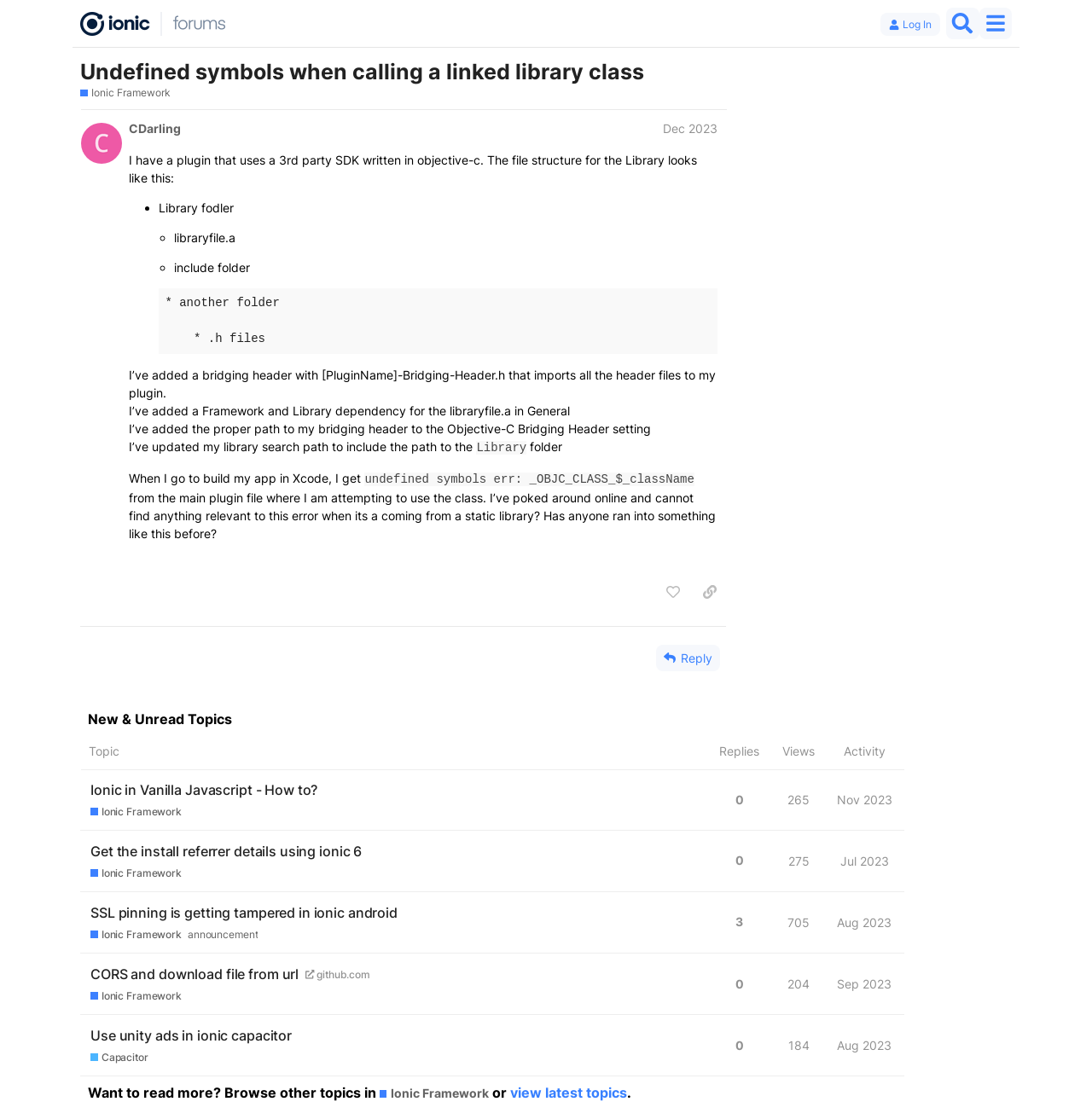Can you specify the bounding box coordinates of the area that needs to be clicked to fulfill the following instruction: "Search for topics"?

[0.866, 0.006, 0.897, 0.035]